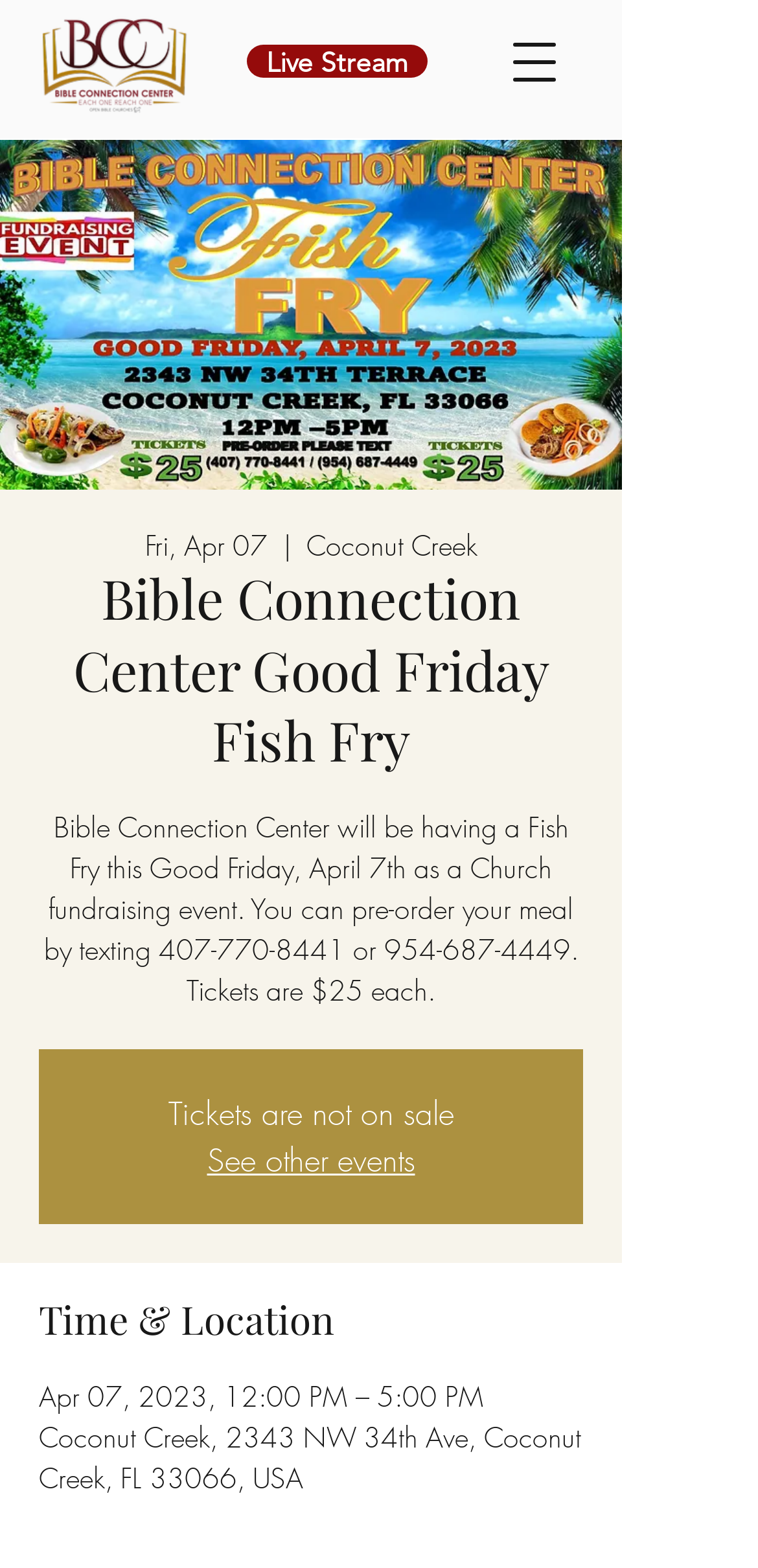What is the date of the Fish Fry event?
Answer the question with a single word or phrase by looking at the picture.

Apr 07